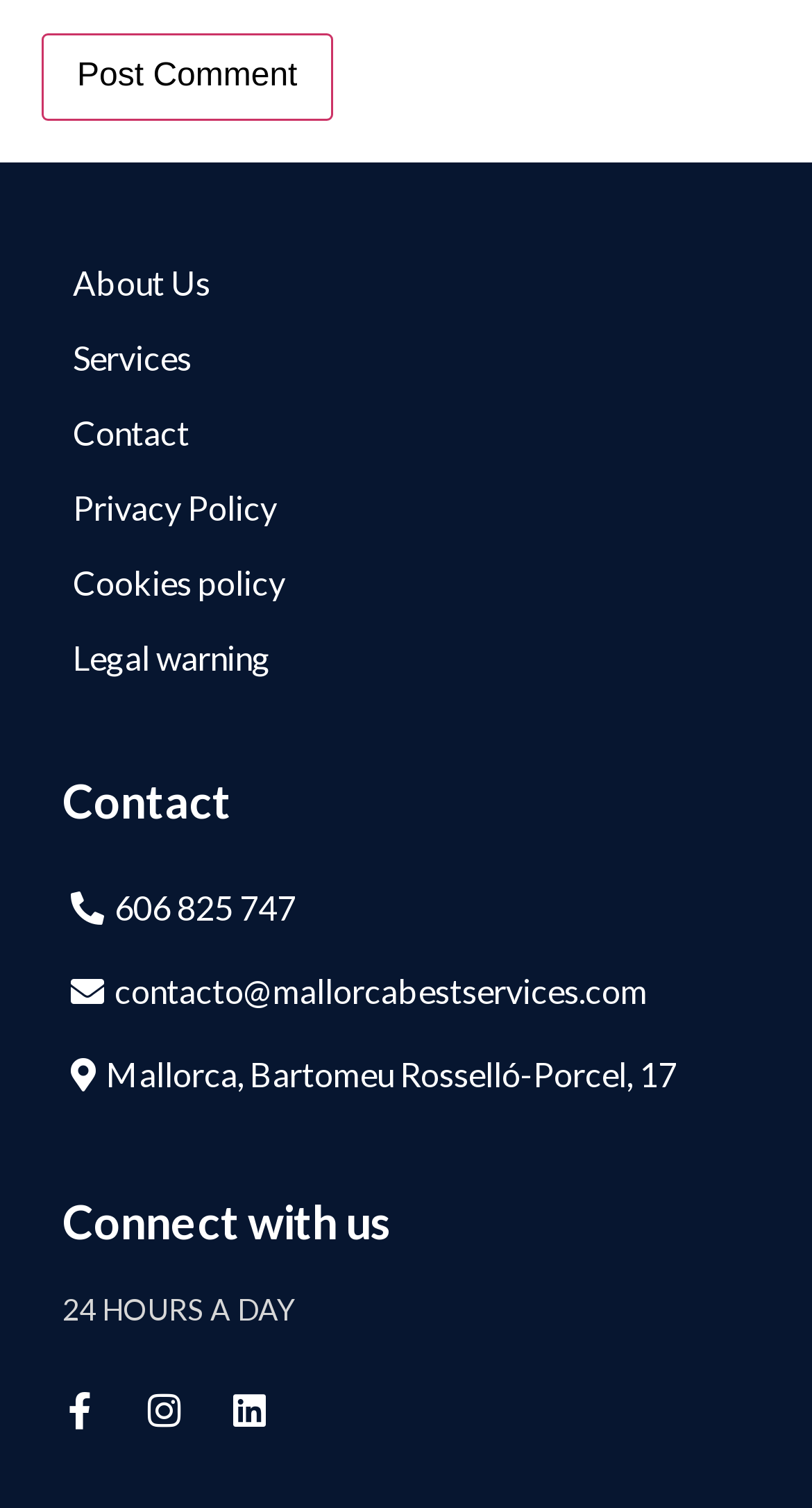Please predict the bounding box coordinates of the element's region where a click is necessary to complete the following instruction: "View 'Services' page". The coordinates should be represented by four float numbers between 0 and 1, i.e., [left, top, right, bottom].

[0.051, 0.213, 0.949, 0.263]